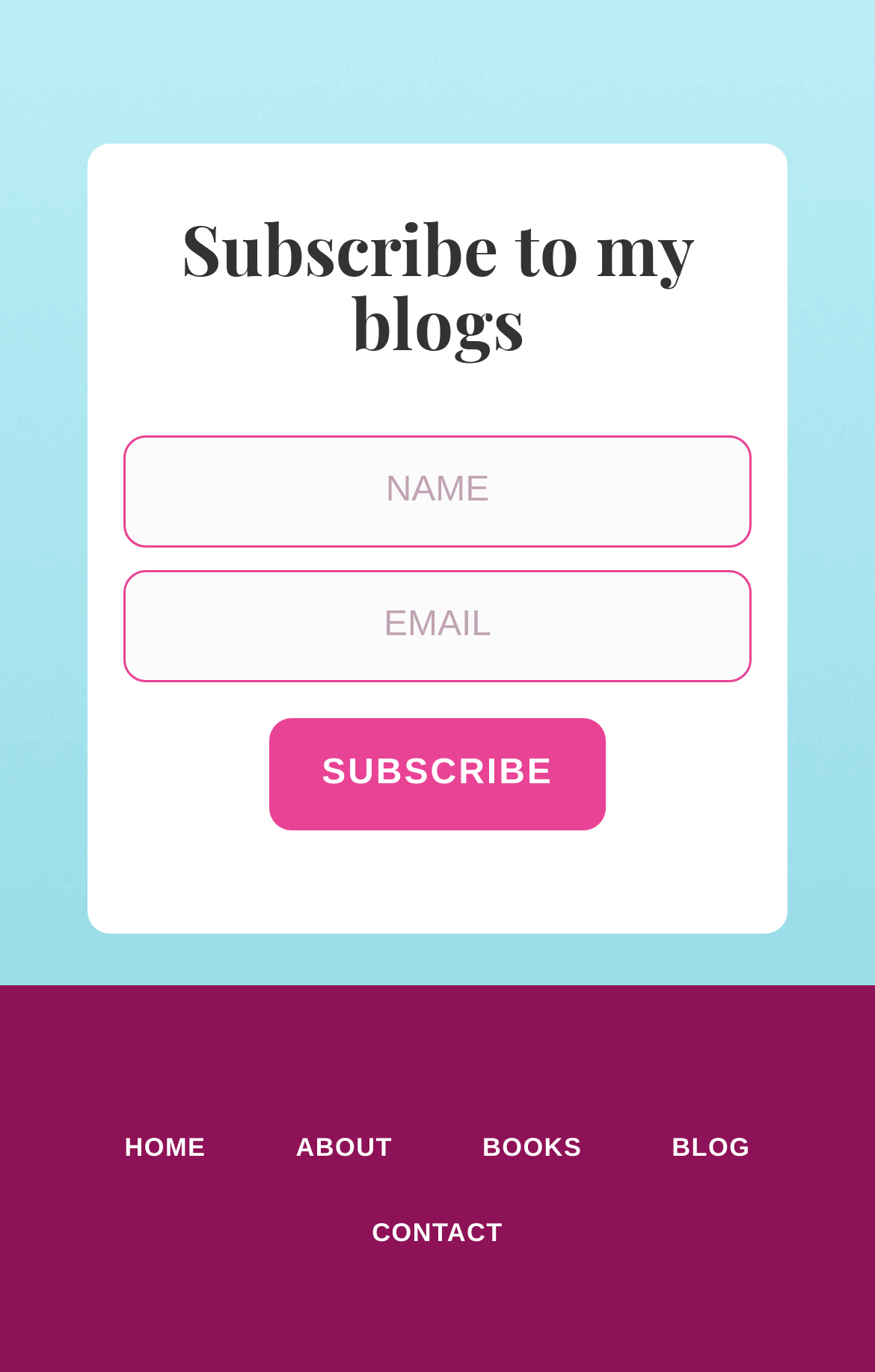What is the logo in the footer?
Kindly offer a detailed explanation using the data available in the image.

The footer section contains an image with the description 'annie robson footer logo', which is likely the logo of the author or the website.